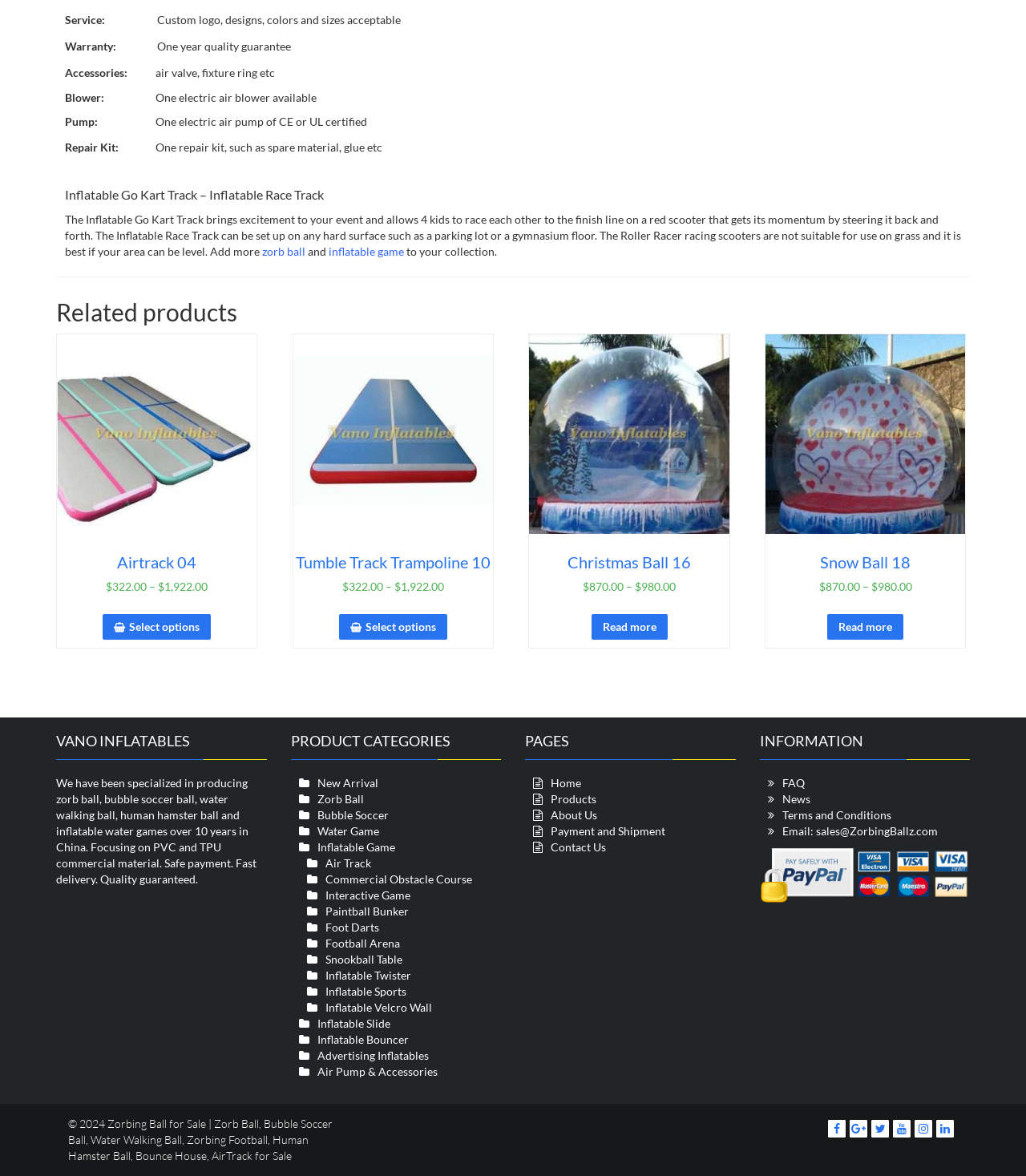Please identify the bounding box coordinates of the element's region that needs to be clicked to fulfill the following instruction: "Click on 'Inflatable Game'". The bounding box coordinates should consist of four float numbers between 0 and 1, i.e., [left, top, right, bottom].

[0.32, 0.208, 0.394, 0.219]